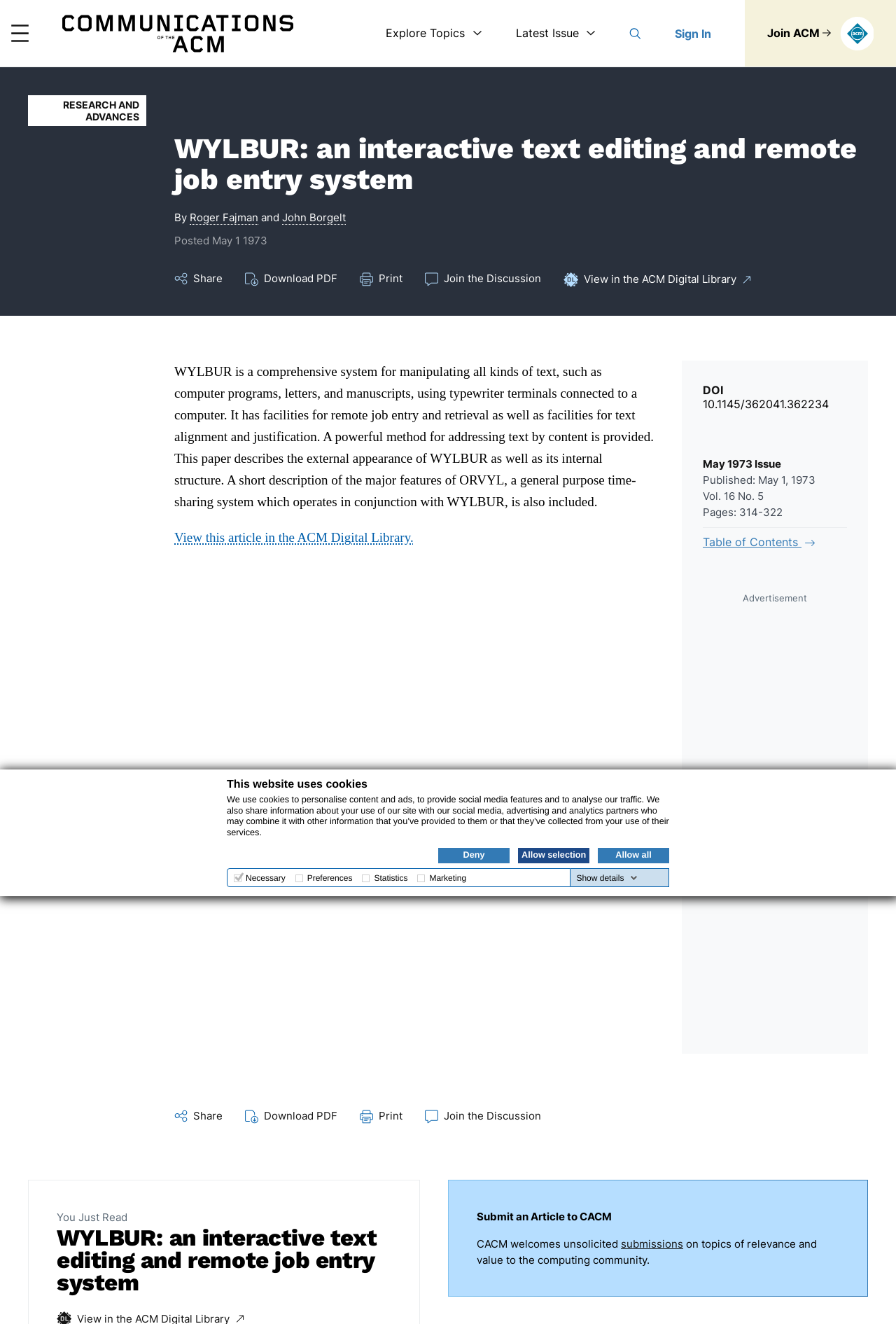Identify the coordinates of the bounding box for the element that must be clicked to accomplish the instruction: "View the latest issue".

[0.576, 0.02, 0.665, 0.03]